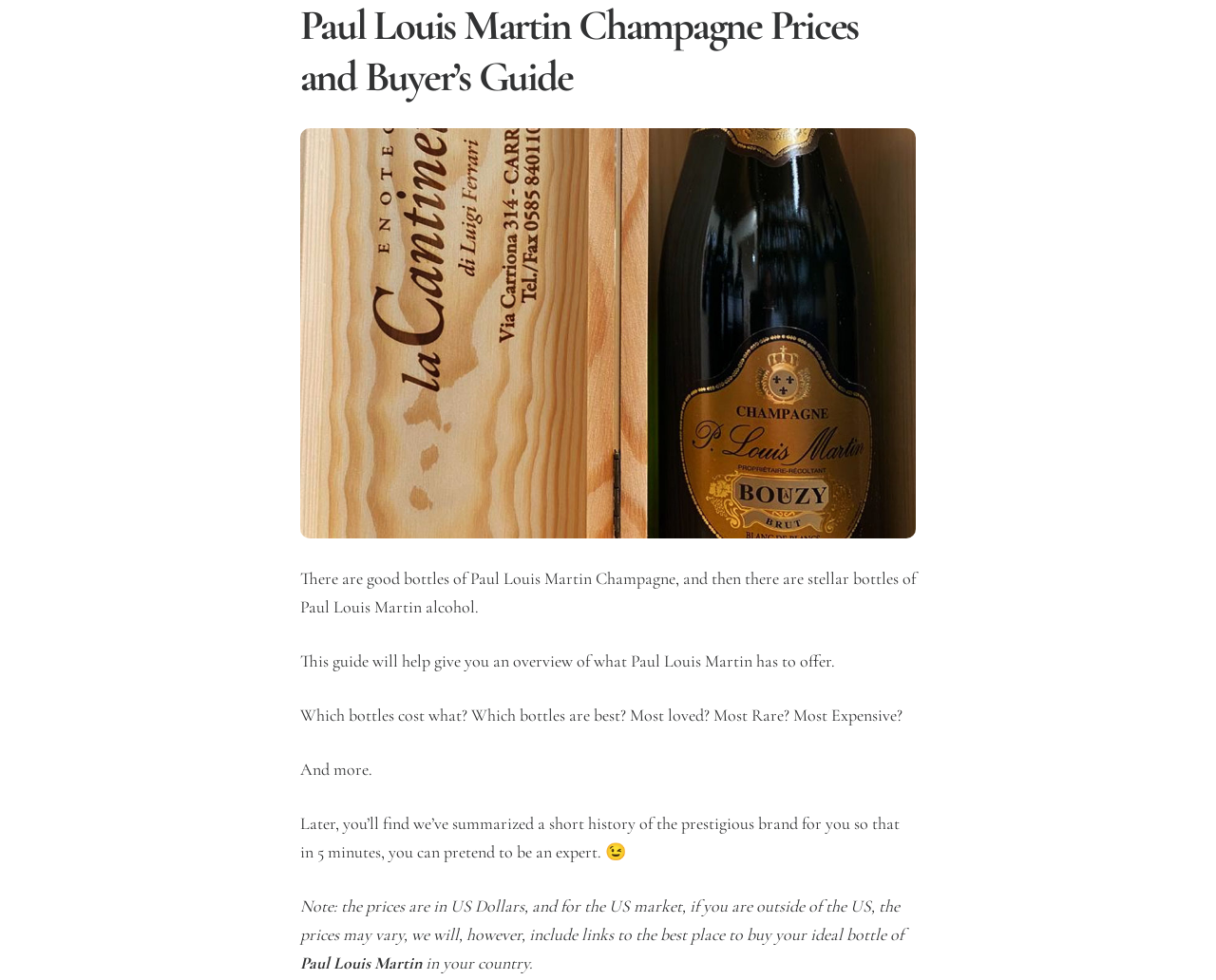What currency are the prices in?
Use the image to give a comprehensive and detailed response to the question.

The prices mentioned in the guide are in US Dollars, specifically for the US market, and it is noted that prices may vary for those outside of the US.